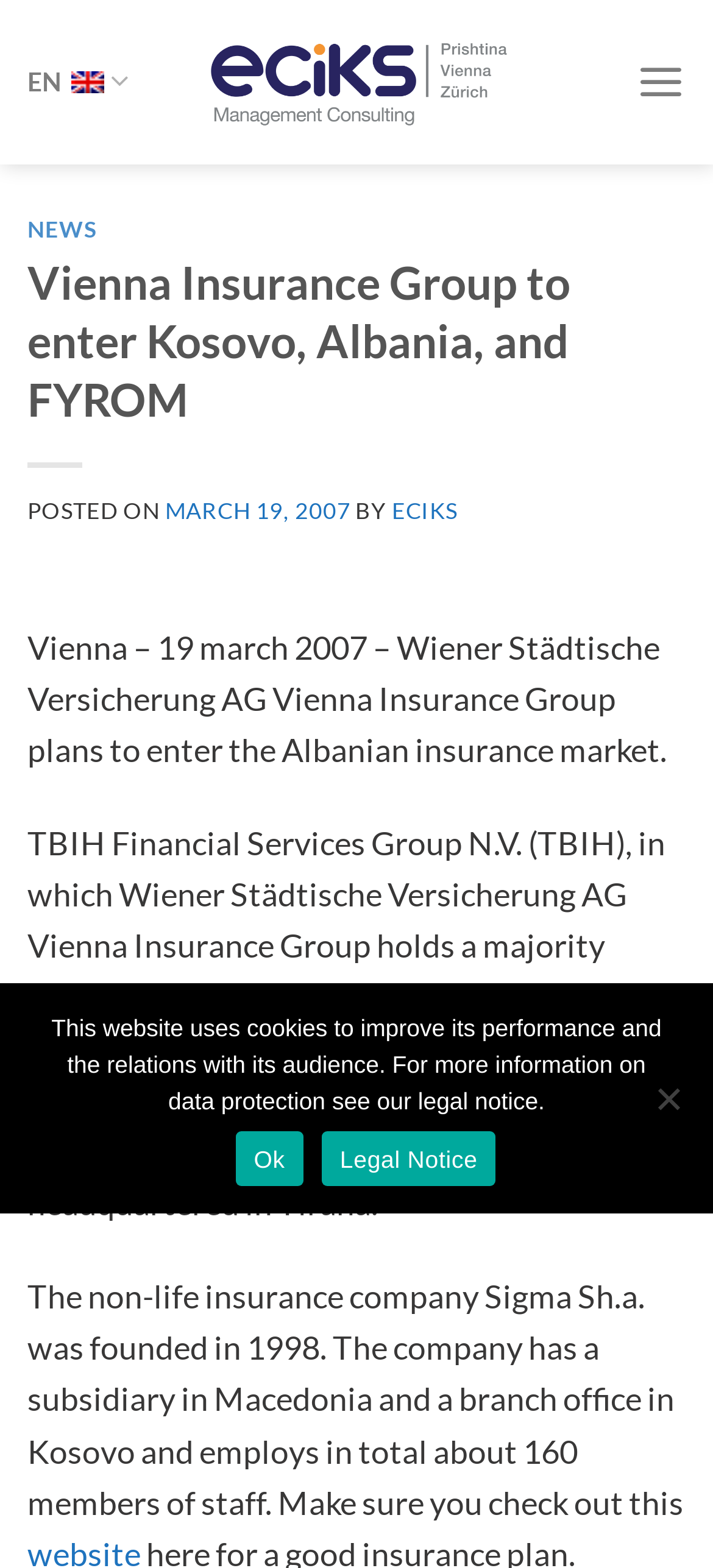Give an extensive and precise description of the webpage.

The webpage is about Vienna Insurance Group's plan to enter the Albanian insurance market. At the top left corner, there is a link to skip to the content. Next to it, there is a logo of ECIKS, which is an image with a link to ECIKS. On the top right corner, there is a language selection menu with an English flag icon and a link to switch to English.

Below the language selection menu, there is a main menu with a header that says "NEWS" and a subheading that says "Vienna Insurance Group to enter Kosovo, Albania, and FYROM". The main content of the page is an article with a posted date of March 19, 2007. The article starts with a brief introduction to Vienna Insurance Group's plan, followed by a few paragraphs of text that provide more details about the company's acquisition of Sigma Sh.a., a non-life insurance company based in Tirana.

On the right side of the article, there is a link to "hanover insurance company claims" and another link to an unknown page with an arrow icon. At the bottom of the page, there is a cookie notice dialog with a message about the website's use of cookies and a link to the legal notice. There are two buttons, "Ok" and "Legal Notice", and a "No" button on the right side of the dialog.